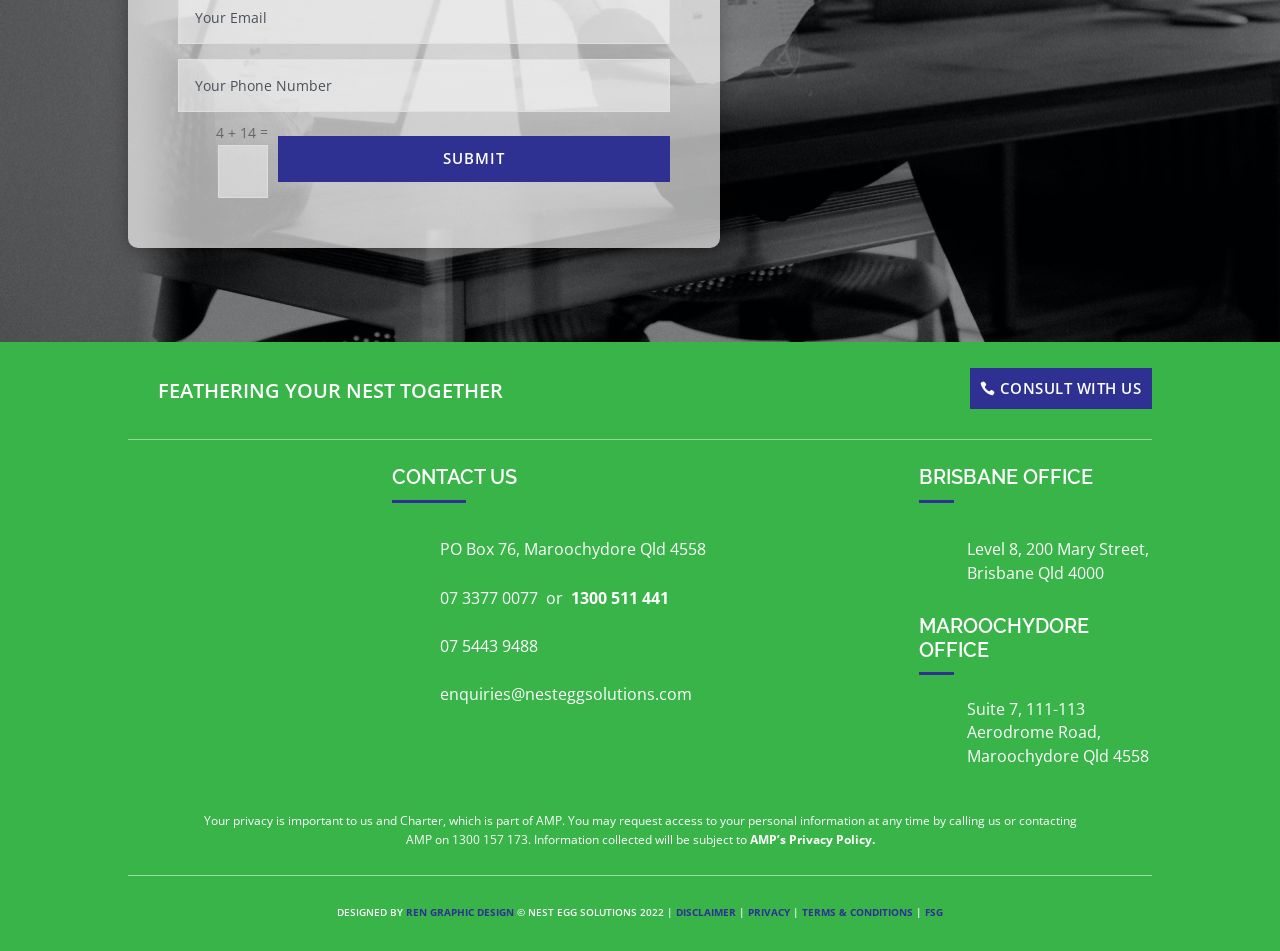Given the element description feathering your nest together, predict the bounding box coordinates for the UI element in the webpage screenshot. The format should be (top-left x, top-left y, bottom-right x, bottom-right y), and the values should be between 0 and 1.

[0.108, 0.387, 0.409, 0.435]